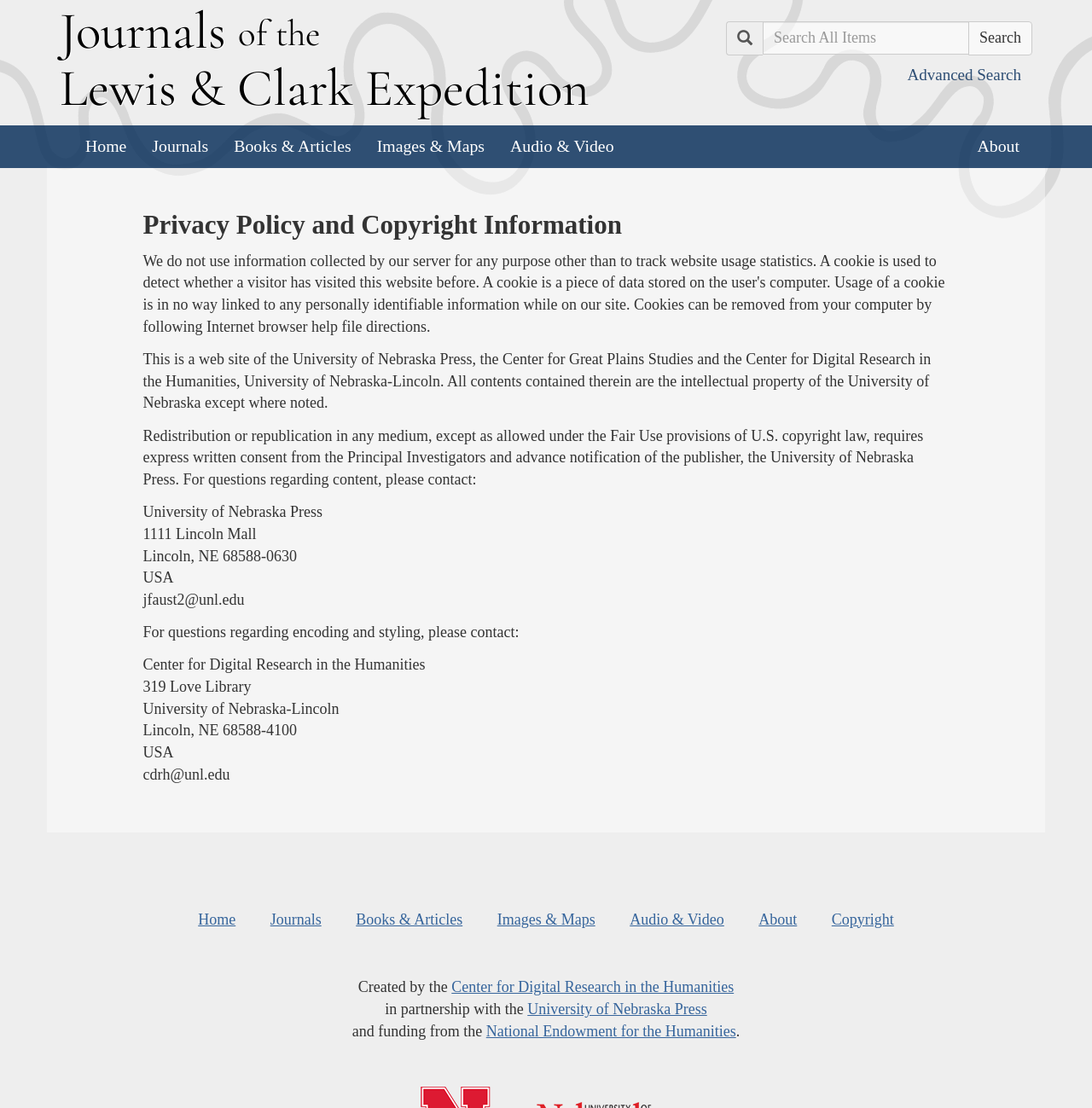Pinpoint the bounding box coordinates of the clickable element needed to complete the instruction: "Go to Advanced Search". The coordinates should be provided as four float numbers between 0 and 1: [left, top, right, bottom].

[0.821, 0.05, 0.945, 0.084]